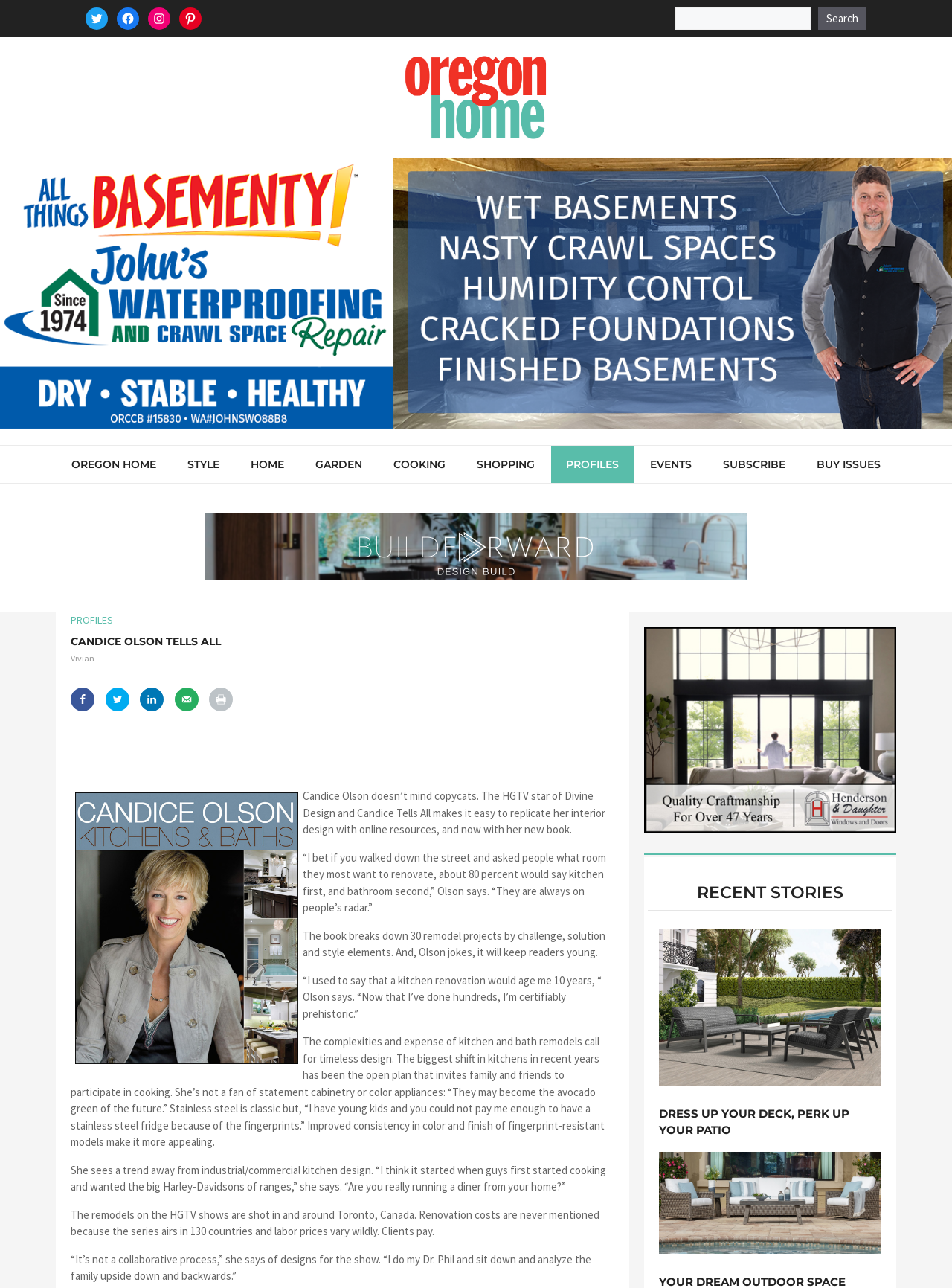Select the bounding box coordinates of the element I need to click to carry out the following instruction: "Read recent stories".

[0.68, 0.686, 0.938, 0.701]